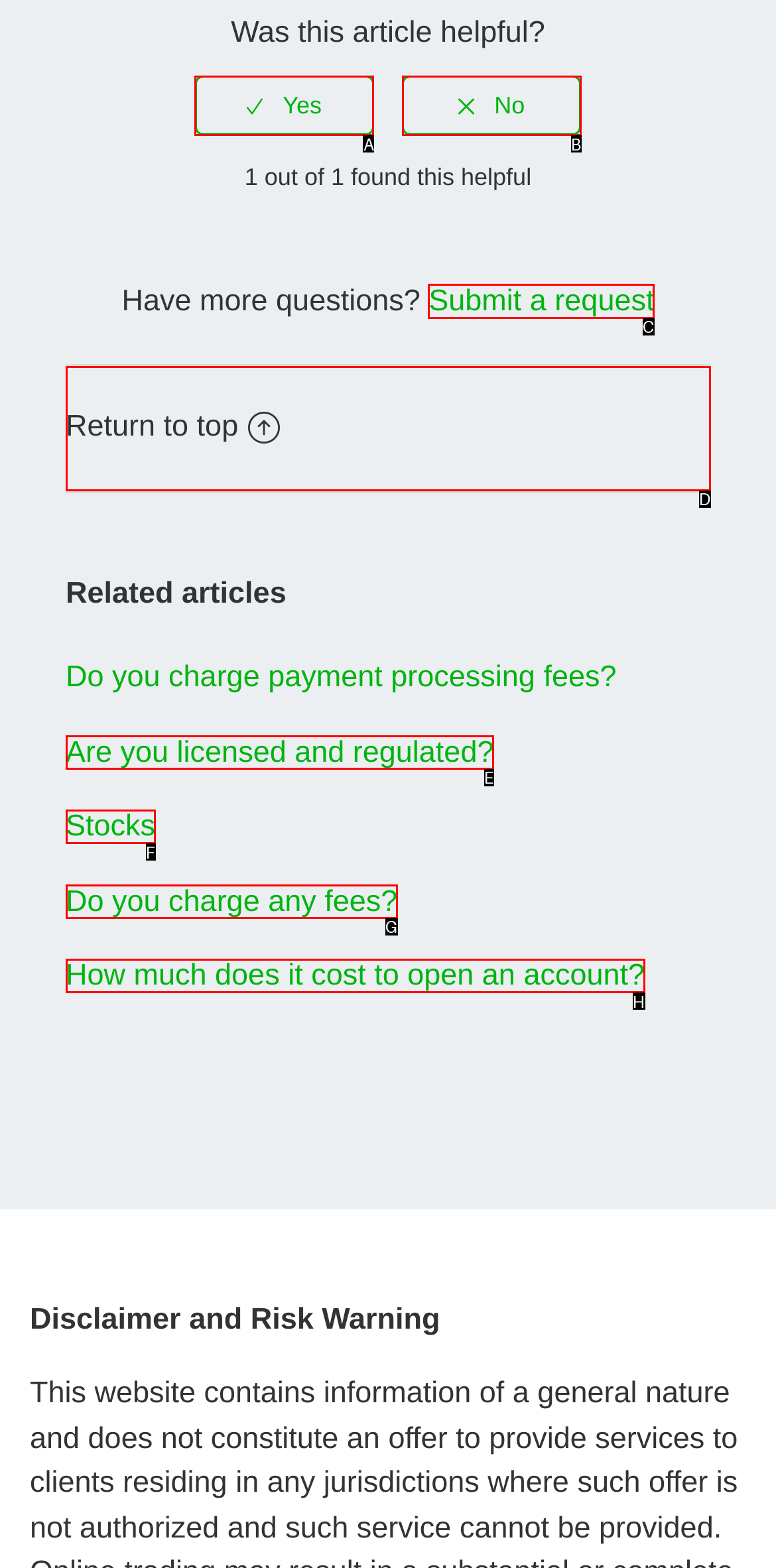Tell me which one HTML element I should click to complete the following task: Submit a request Answer with the option's letter from the given choices directly.

C